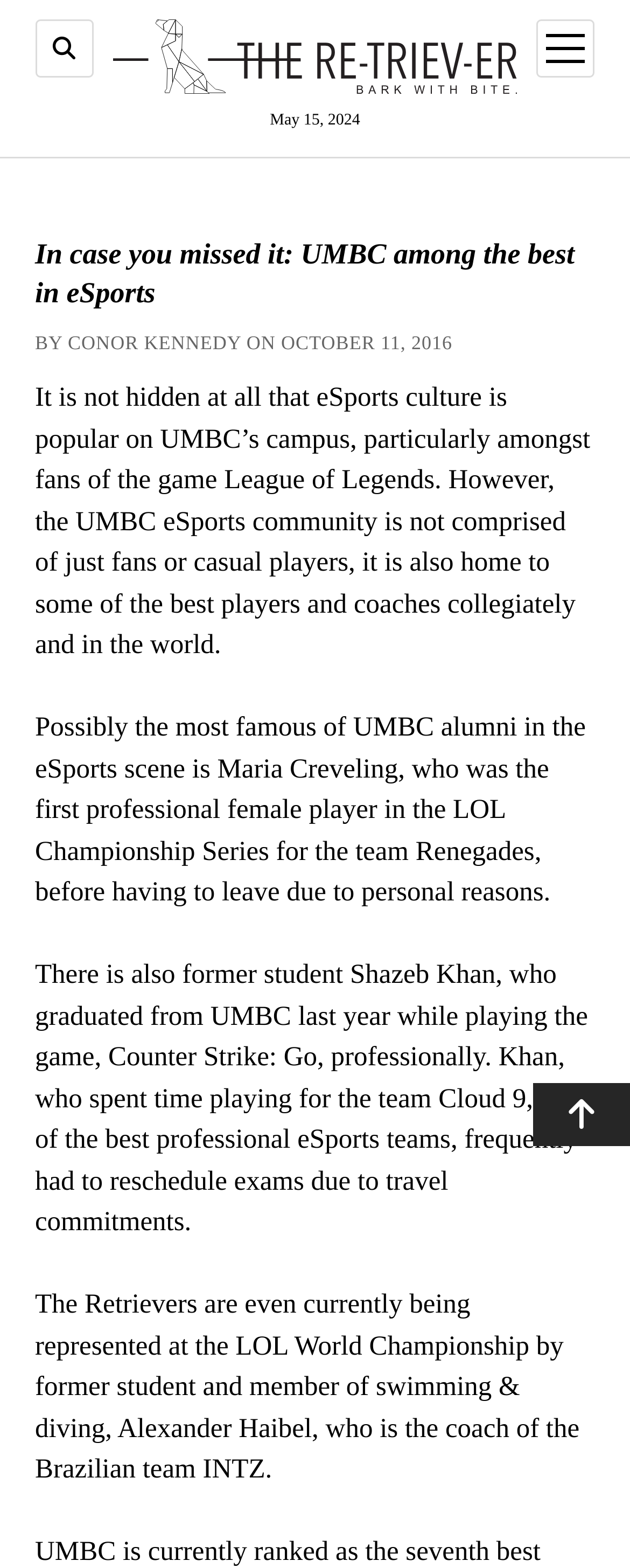Refer to the image and provide a thorough answer to this question:
How many eSports players are mentioned in the article?

I counted the number of eSports players mentioned in the article by reading the text. I found three players: Maria Creveling, Shazeb Khan, and Alexander Haibel.